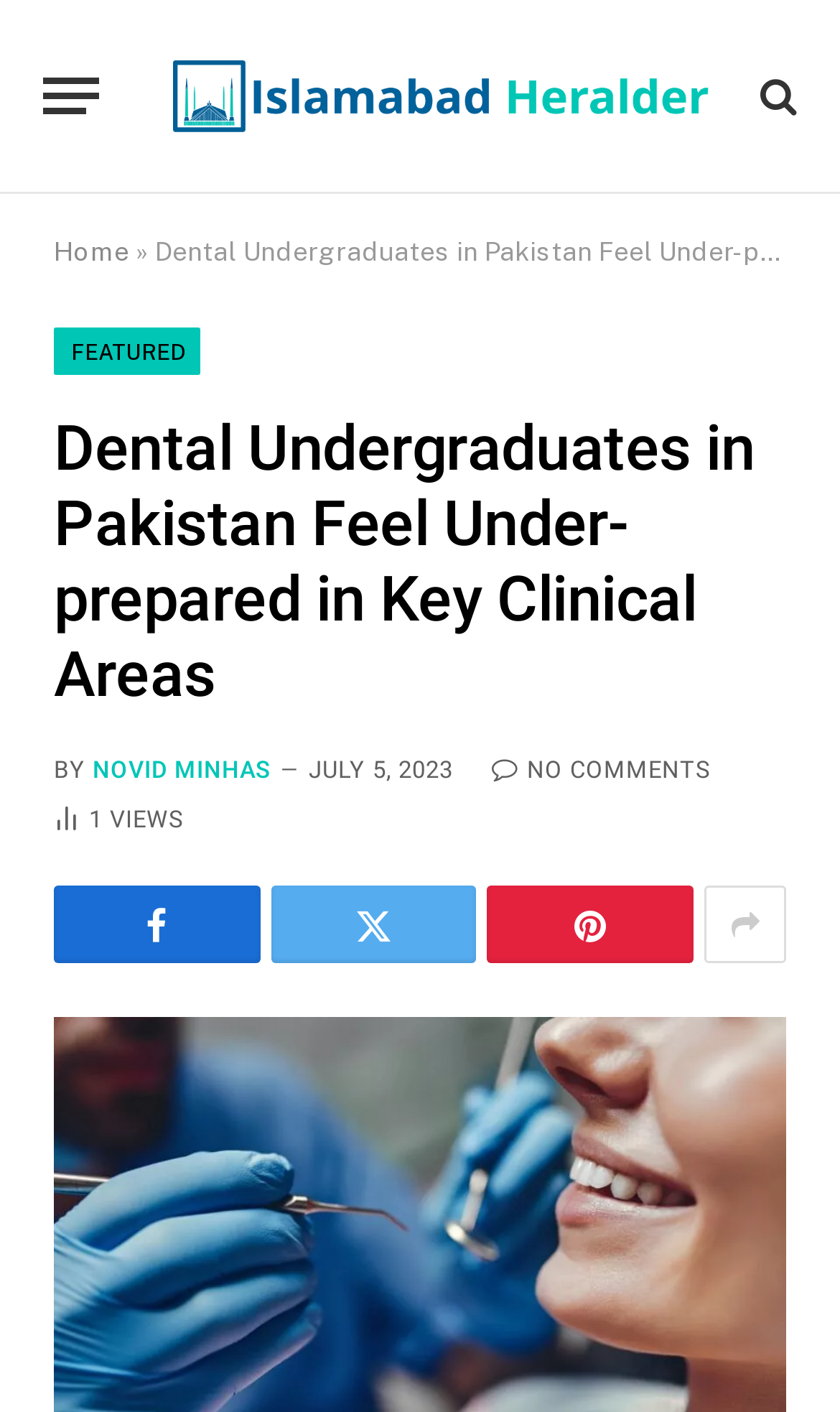Using the webpage screenshot, find the UI element described by Pinterest. Provide the bounding box coordinates in the format (top-left x, top-left y, bottom-right x, bottom-right y), ensuring all values are floating point numbers between 0 and 1.

[0.58, 0.628, 0.826, 0.683]